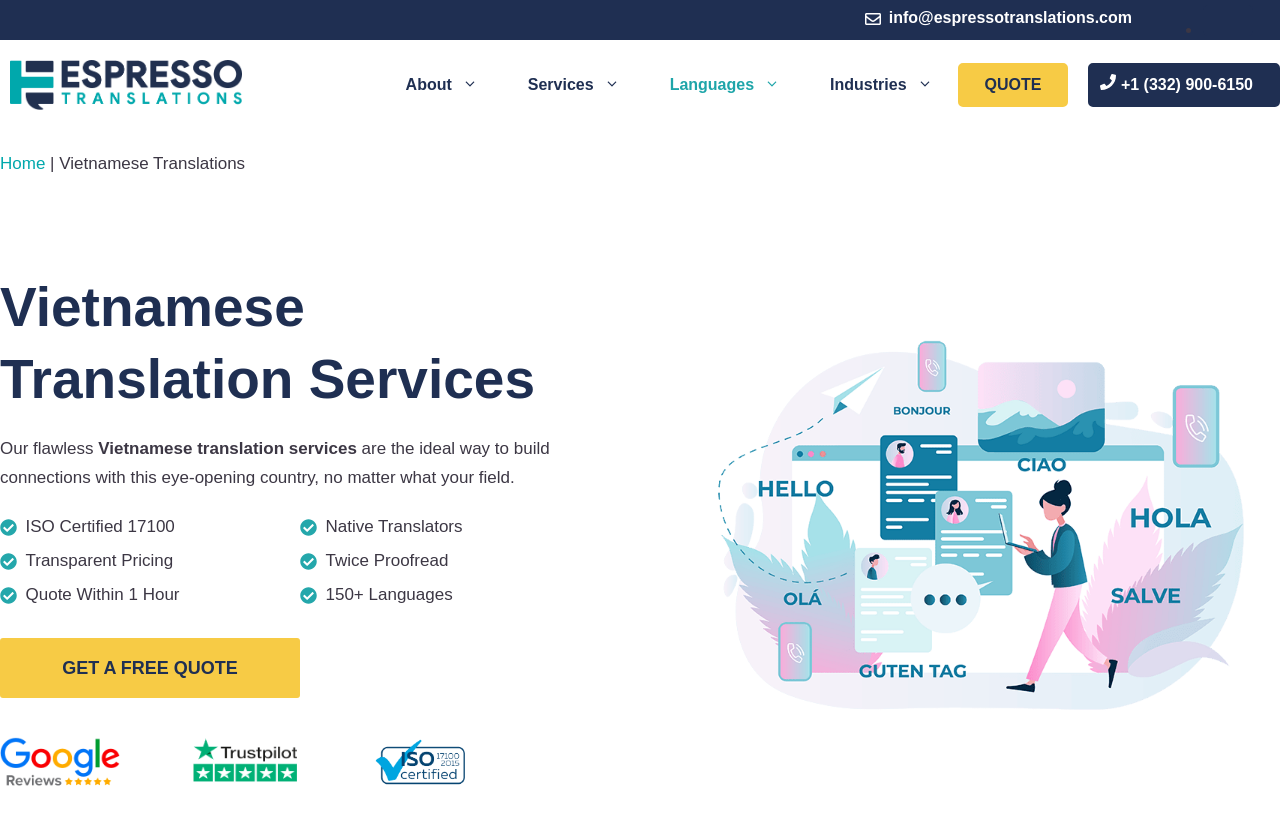What is the company's email address?
Refer to the image and answer the question using a single word or phrase.

info@espressotranslations.com